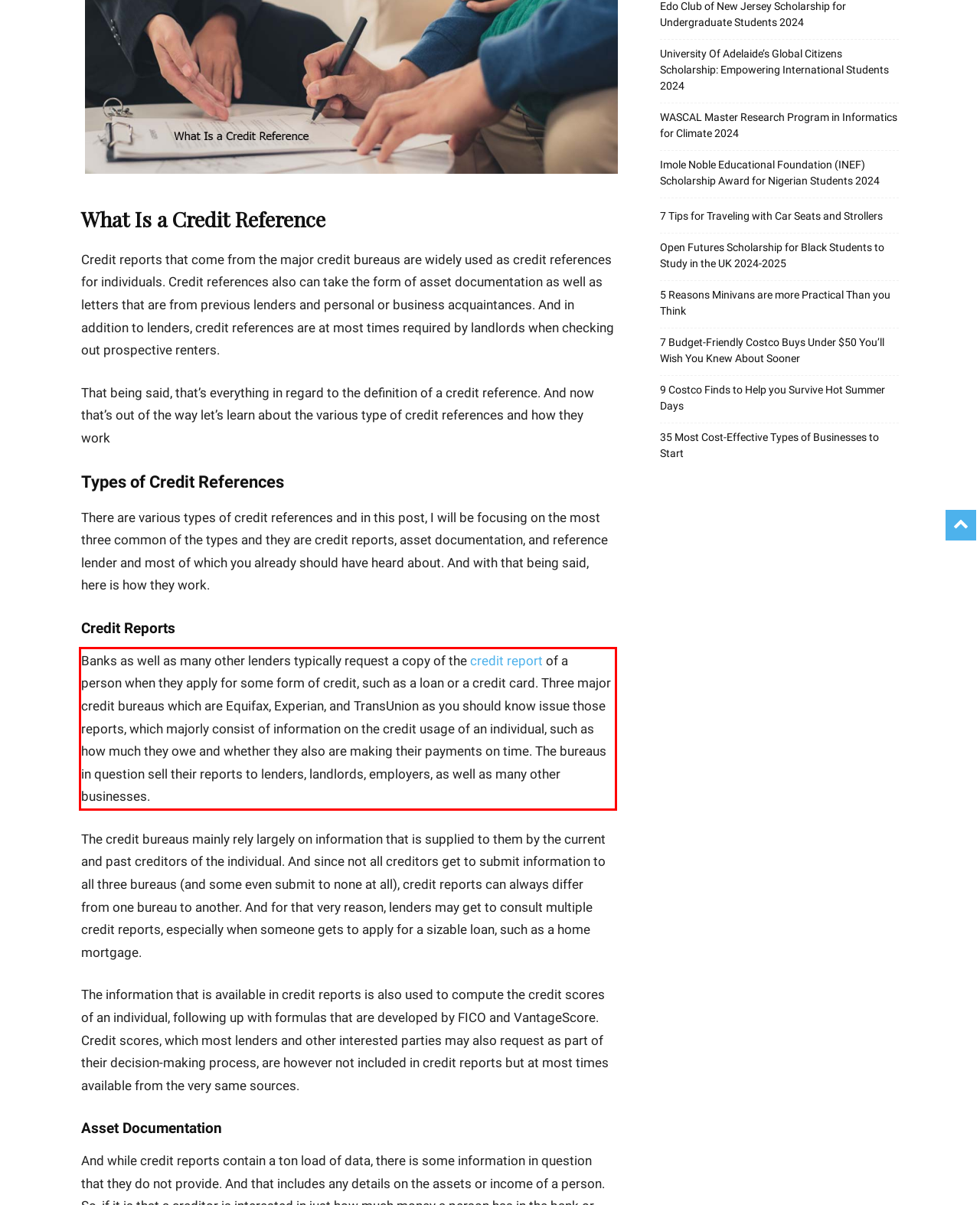Examine the screenshot of the webpage, locate the red bounding box, and generate the text contained within it.

Banks as well as many other lenders typically request a copy of the credit report of a person when they apply for some form of credit, such as a loan or a credit card. Three major credit bureaus which are Equifax, Experian, and TransUnion as you should know issue those reports, which majorly consist of information on the credit usage of an individual, such as how much they owe and whether they also are making their payments on time. The bureaus in question sell their reports to lenders, landlords, employers, as well as many other businesses.